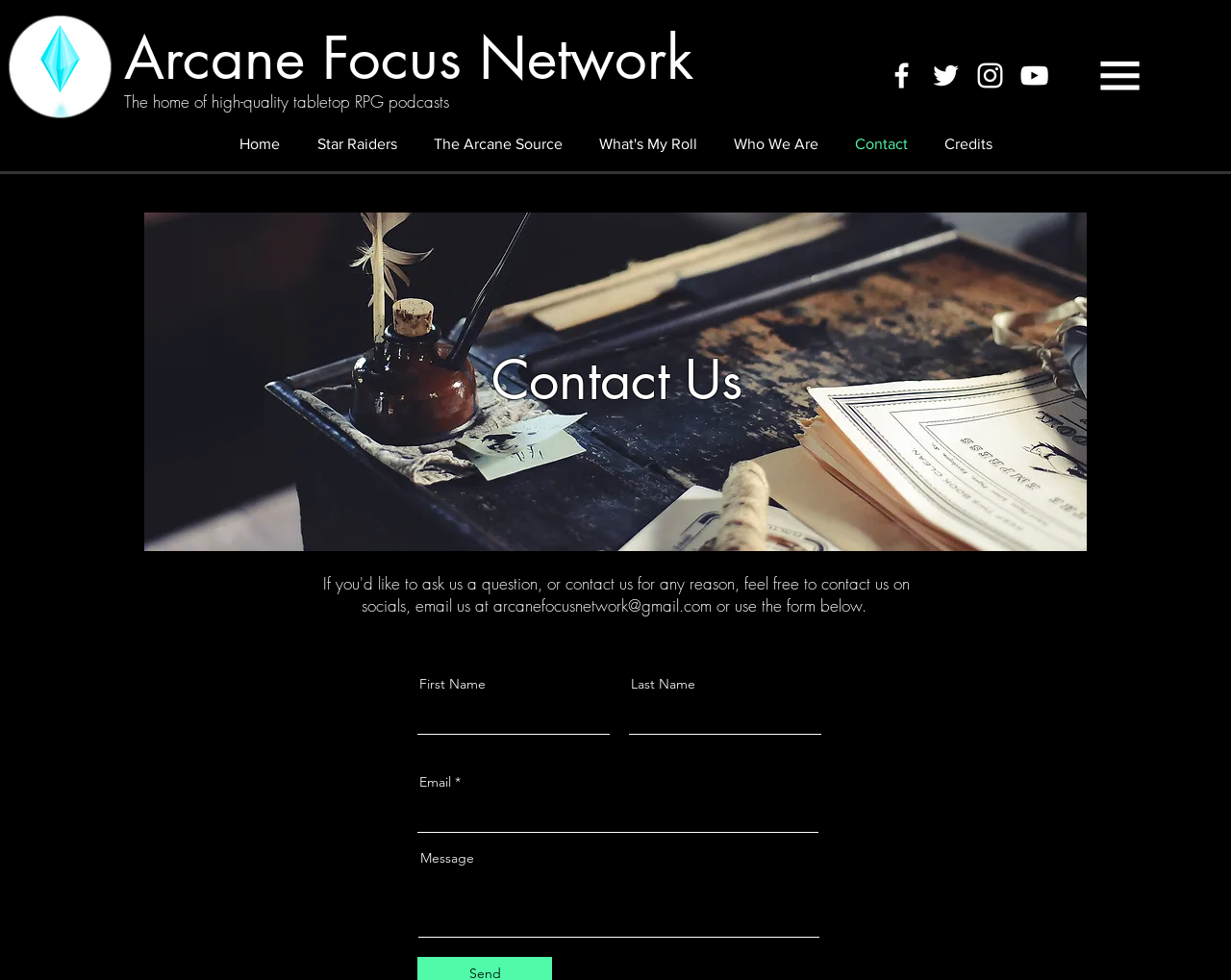What is the purpose of the form at the bottom of the webpage?
Examine the screenshot and reply with a single word or phrase.

Contact Us